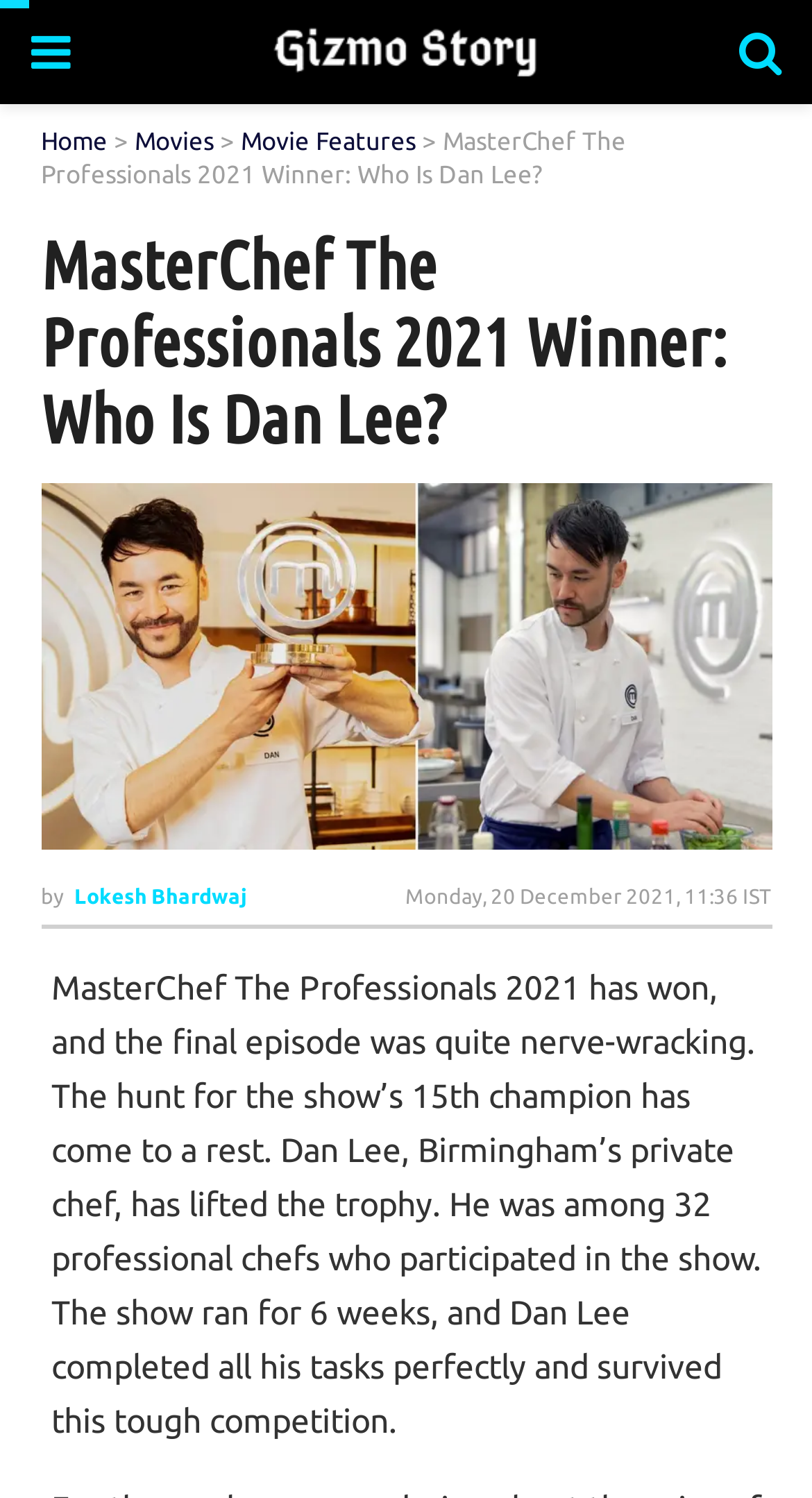Please examine the image and provide a detailed answer to the question: What is the name of the website?

The answer can be found in the top navigation bar, which displays the website's logo and name as 'Gizmo Story'.